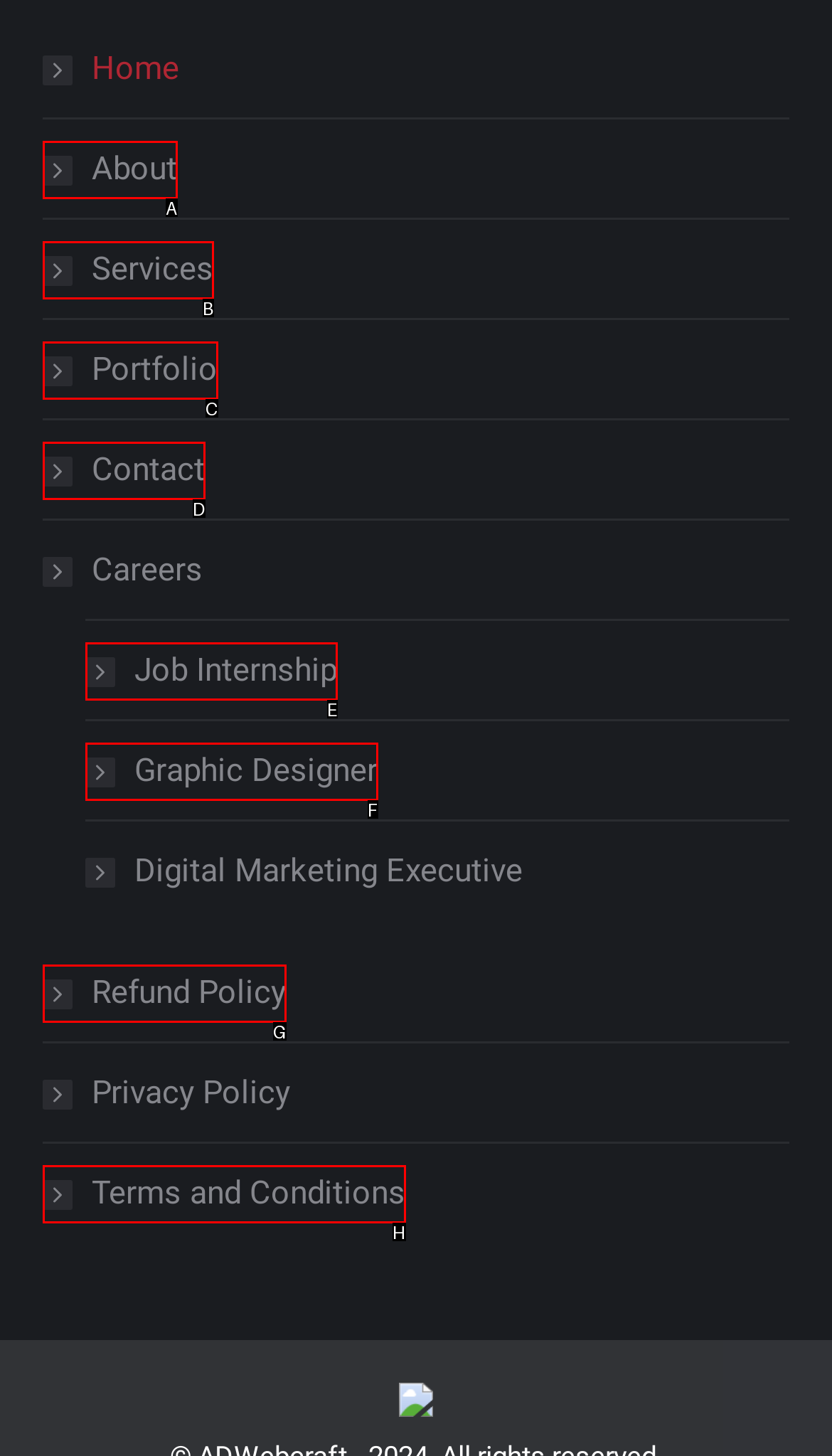Assess the description: LinkedIn and select the option that matches. Provide the letter of the chosen option directly from the given choices.

None